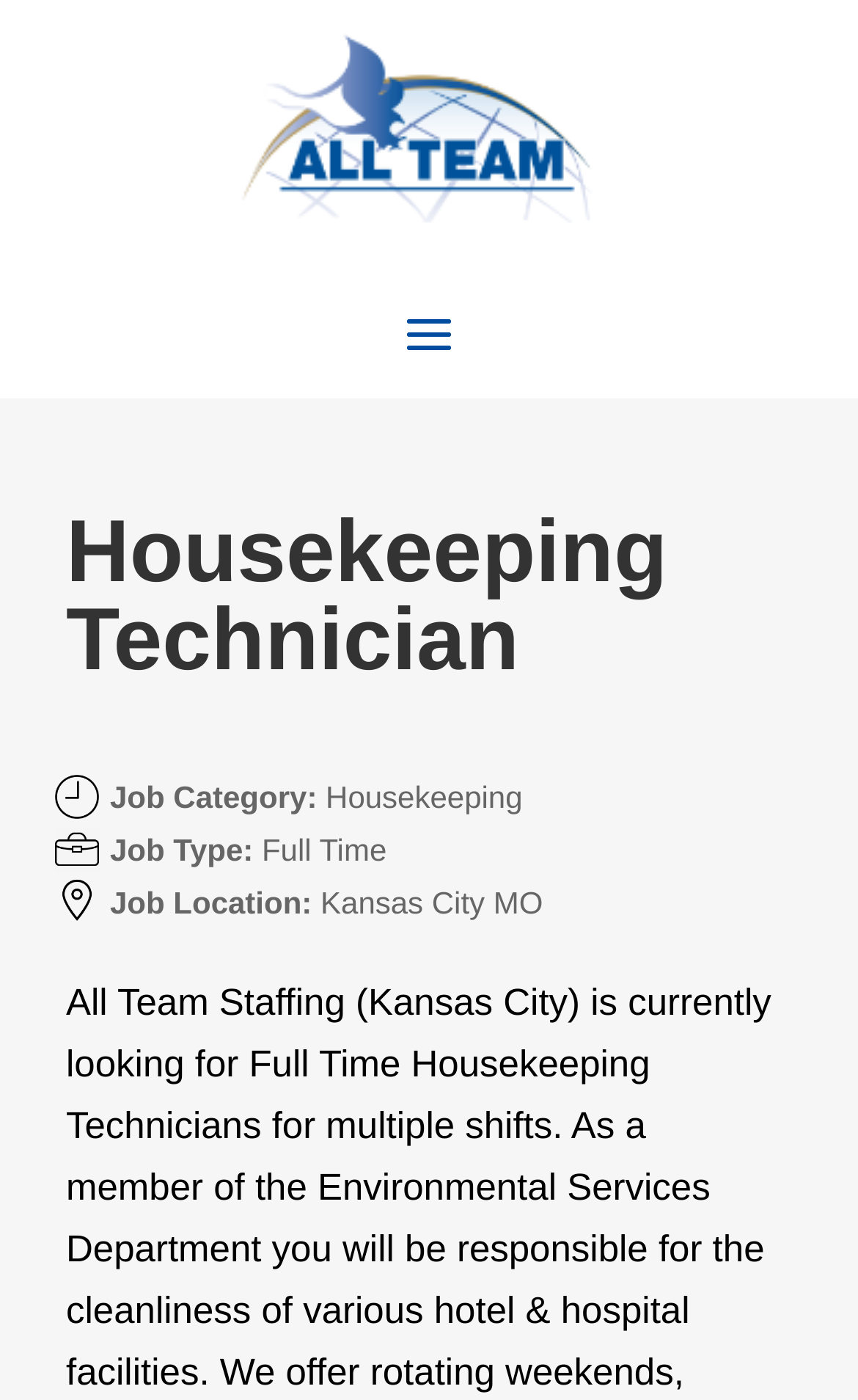What is the job category of the Housekeeping Technician?
Please look at the screenshot and answer using one word or phrase.

Not specified